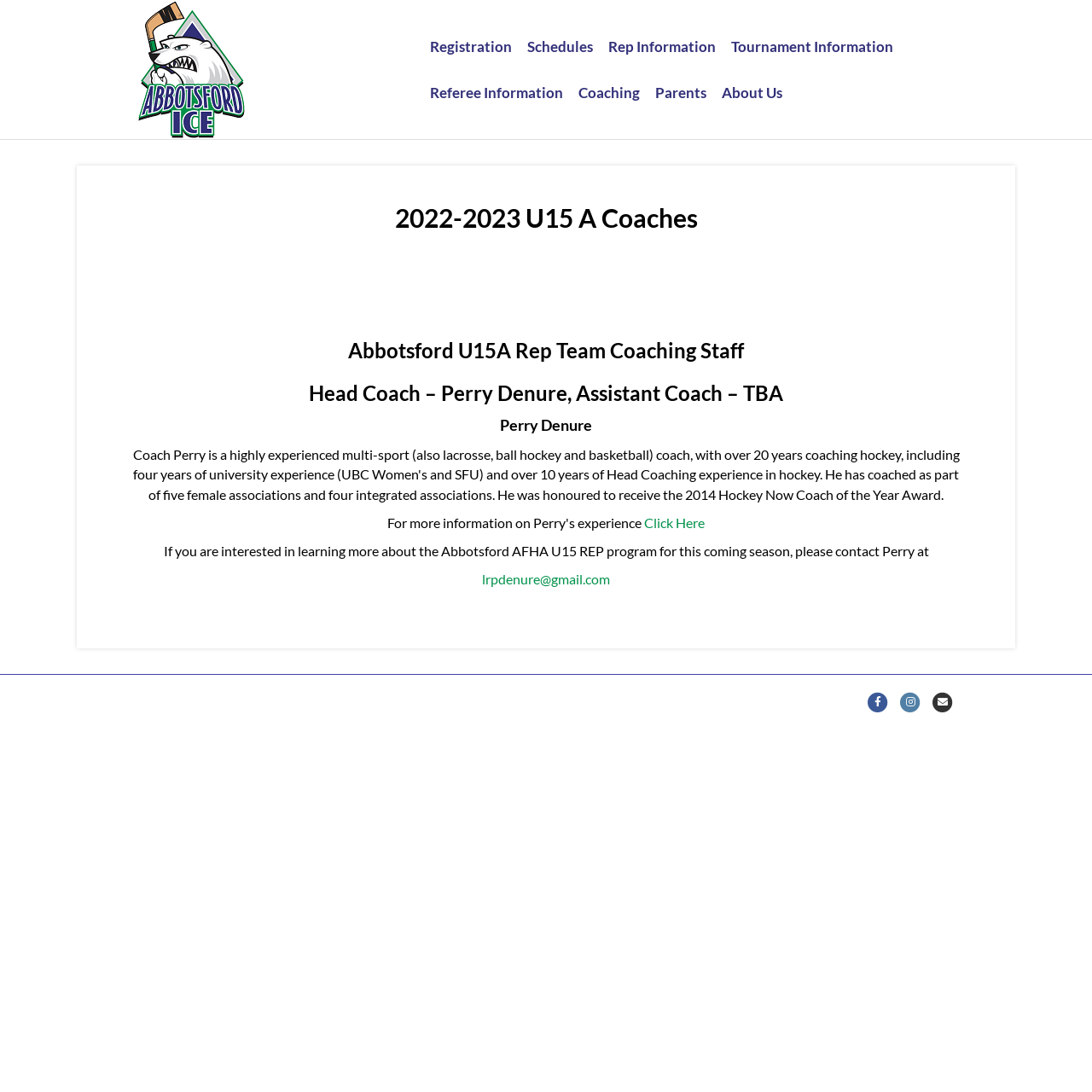Please provide a brief answer to the following inquiry using a single word or phrase:
What is the email address to contact for more information?

lrpdenure@gmail.com